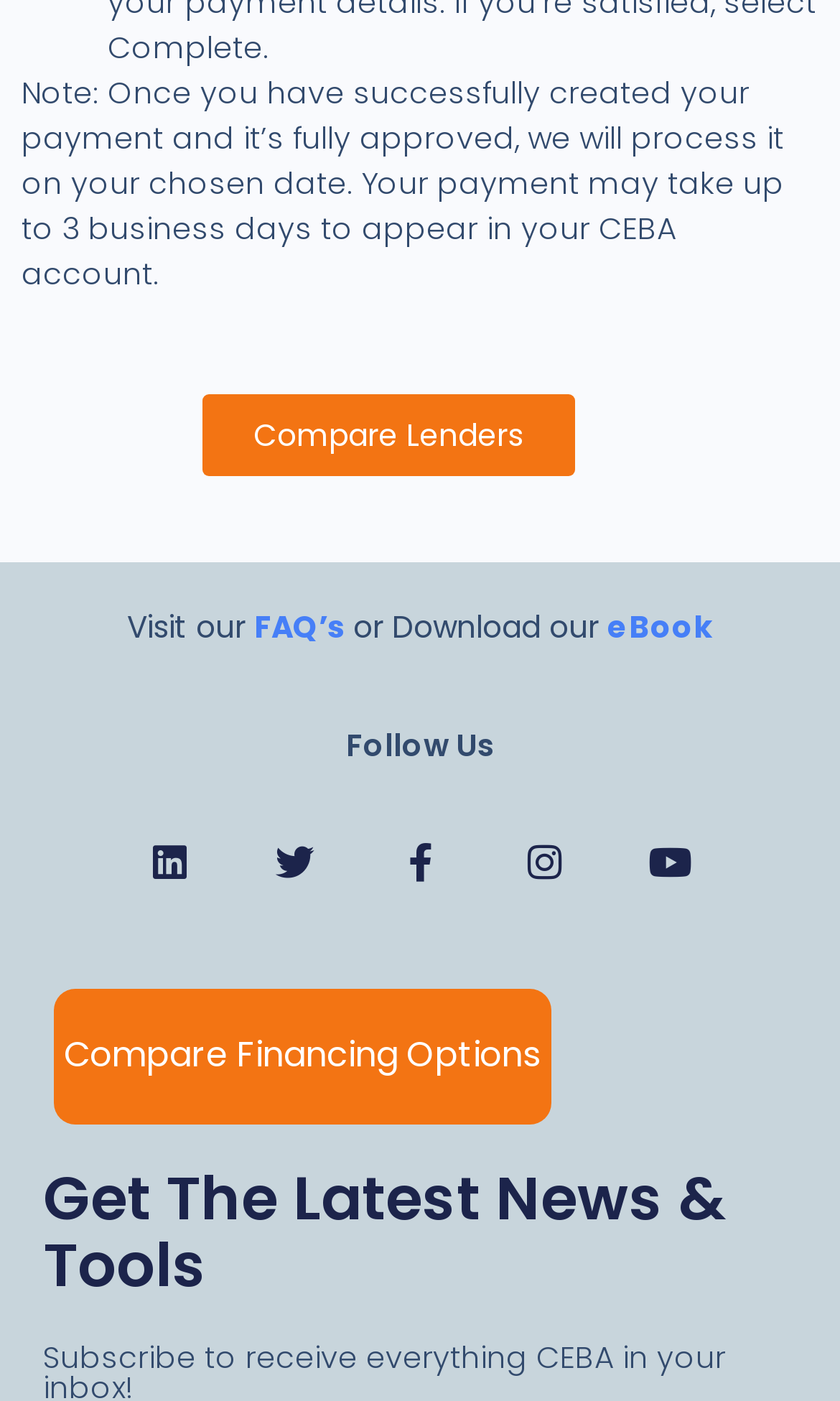Carefully observe the image and respond to the question with a detailed answer:
What is the maximum time for payment to appear in CEBA account?

The answer can be found in the StaticText element with the text 'Note: Once you have successfully created your payment and it’s fully approved, we will process it on your chosen date. Your payment may take up to 3 business days to appear in your CEBA account.'